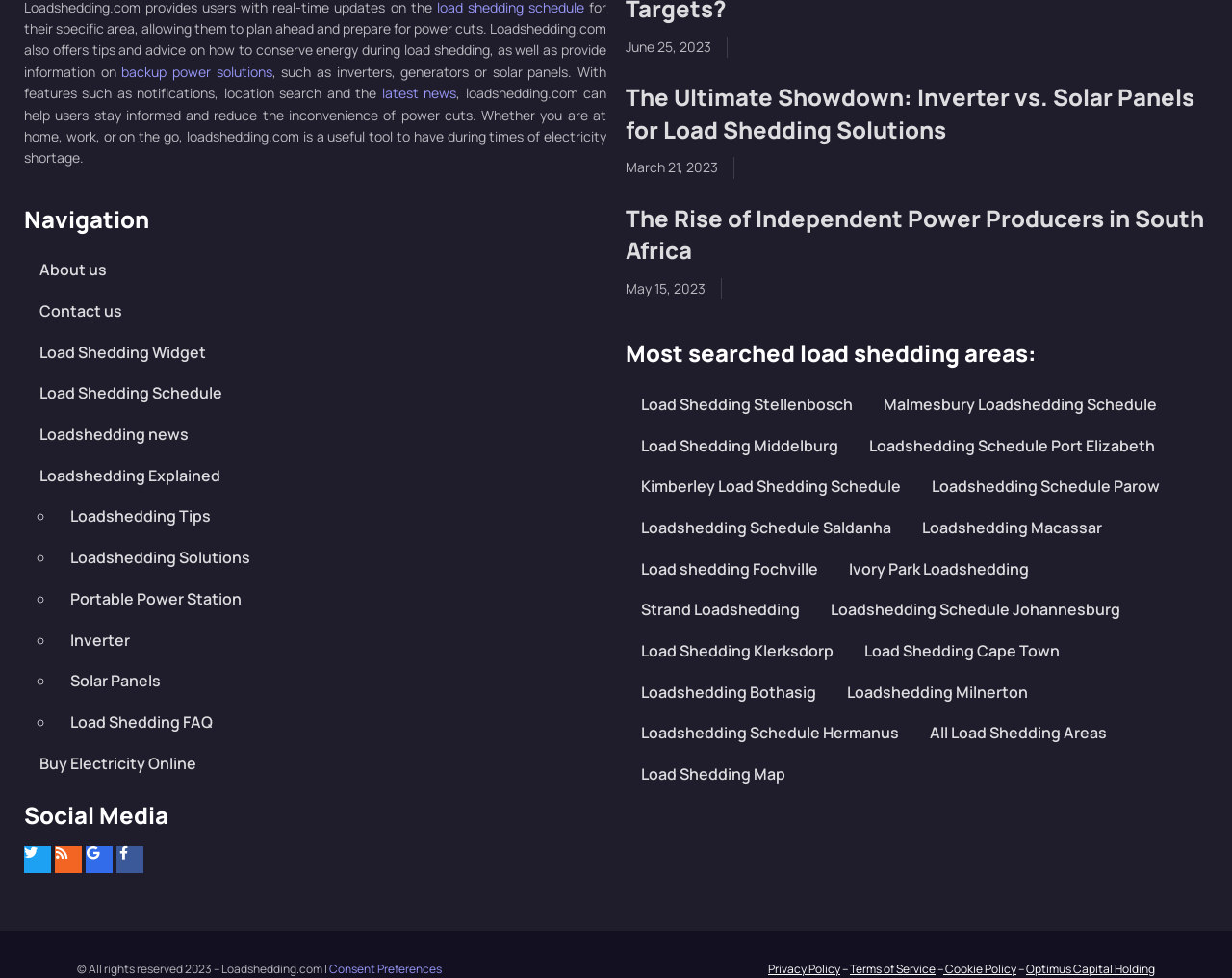Please determine the bounding box coordinates for the element with the description: "Ivory Park Loadshedding".

[0.677, 0.561, 0.848, 0.603]